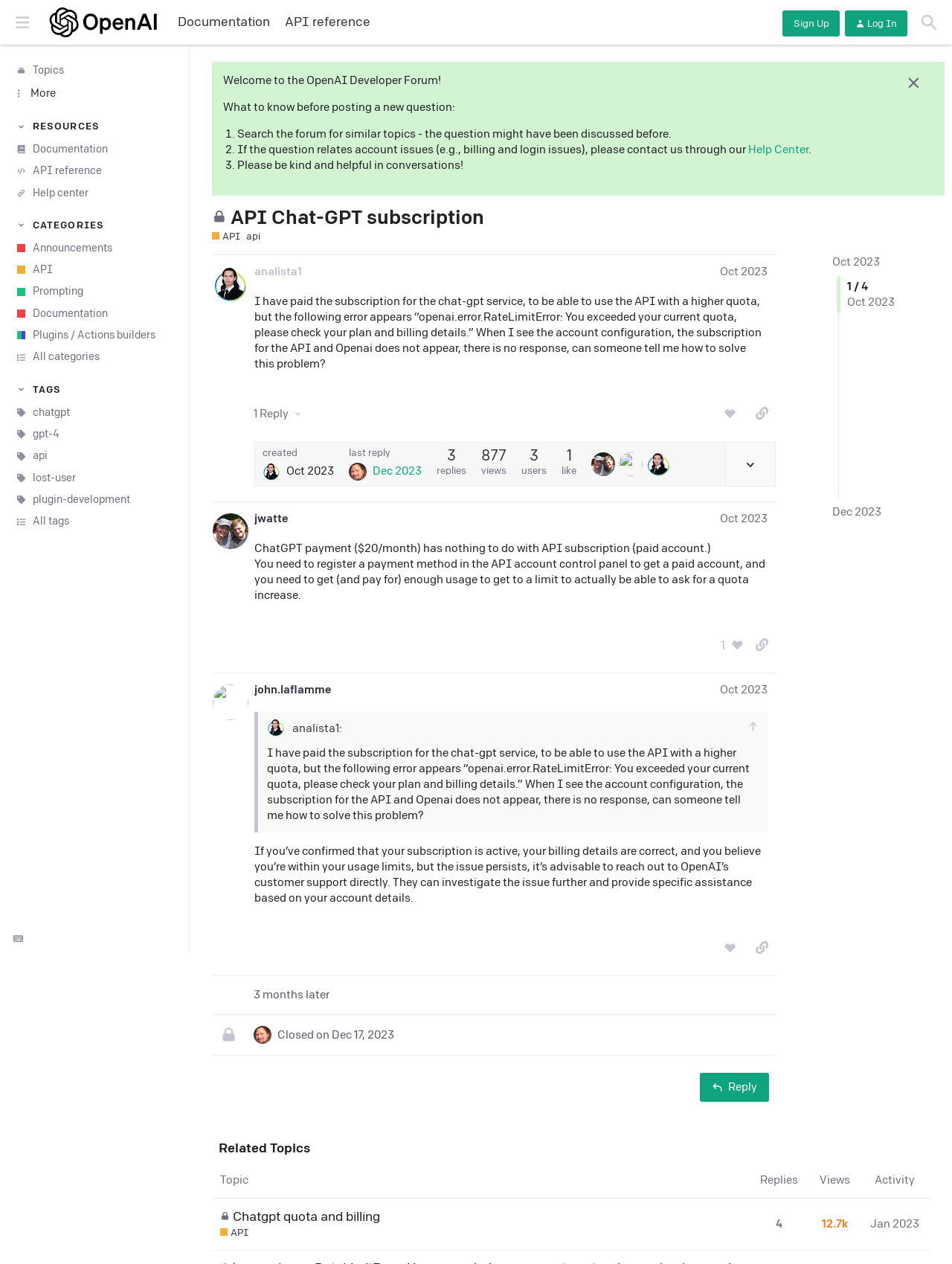Please identify the bounding box coordinates of the element on the webpage that should be clicked to follow this instruction: "Click on the 'Sign Up' button". The bounding box coordinates should be given as four float numbers between 0 and 1, formatted as [left, top, right, bottom].

[0.822, 0.008, 0.882, 0.029]